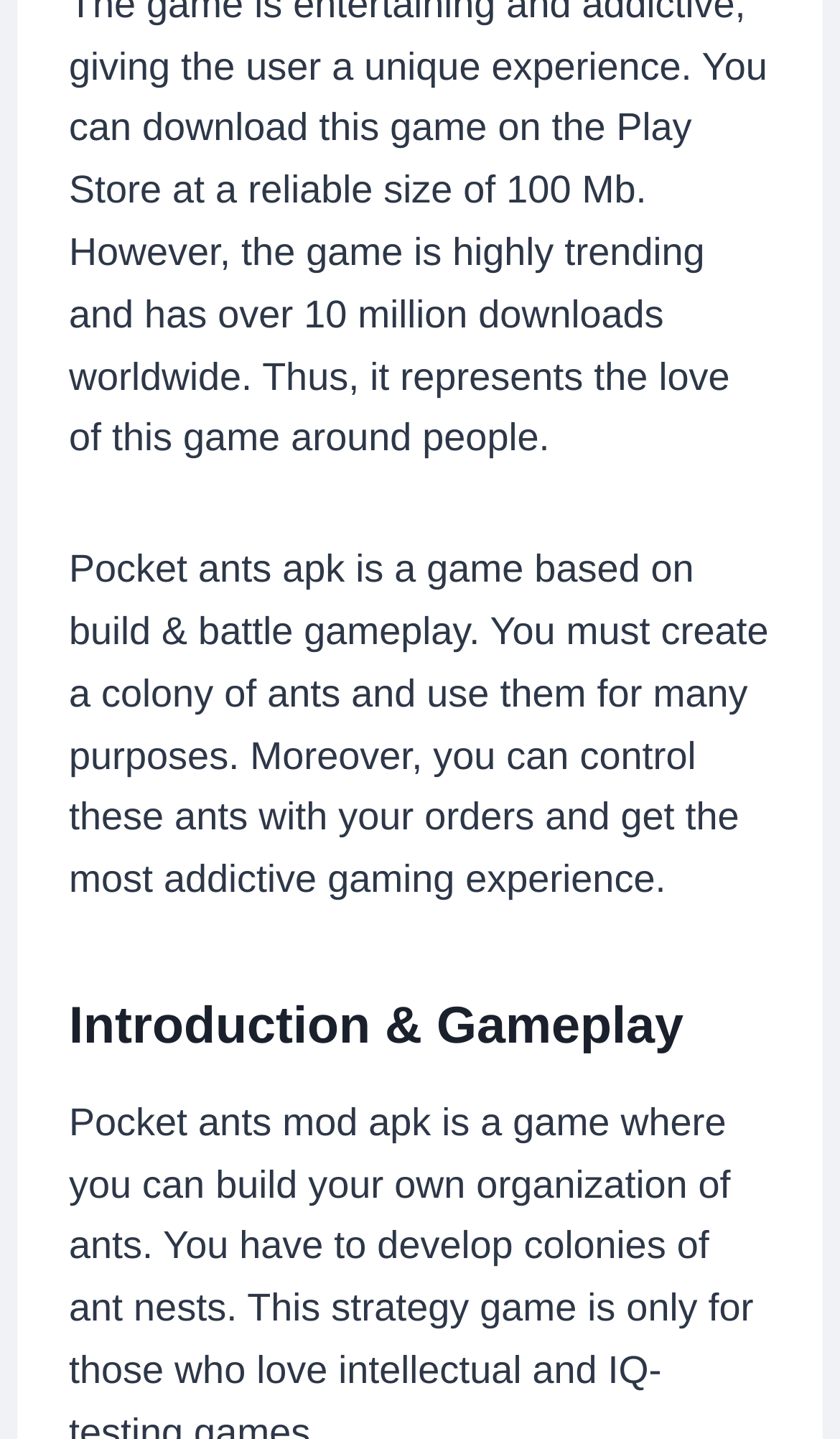Identify the bounding box coordinates of the area that should be clicked in order to complete the given instruction: "Check the system requirements for Pocket Ants MOD APK". The bounding box coordinates should be four float numbers between 0 and 1, i.e., [left, top, right, bottom].

[0.144, 0.942, 0.598, 0.972]